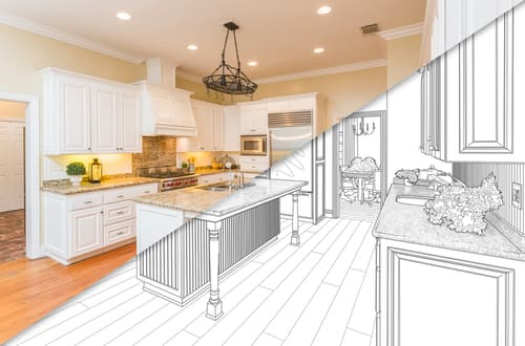Please reply to the following question using a single word or phrase: 
What is the purpose of the sketch in the image?

To show renovation potential